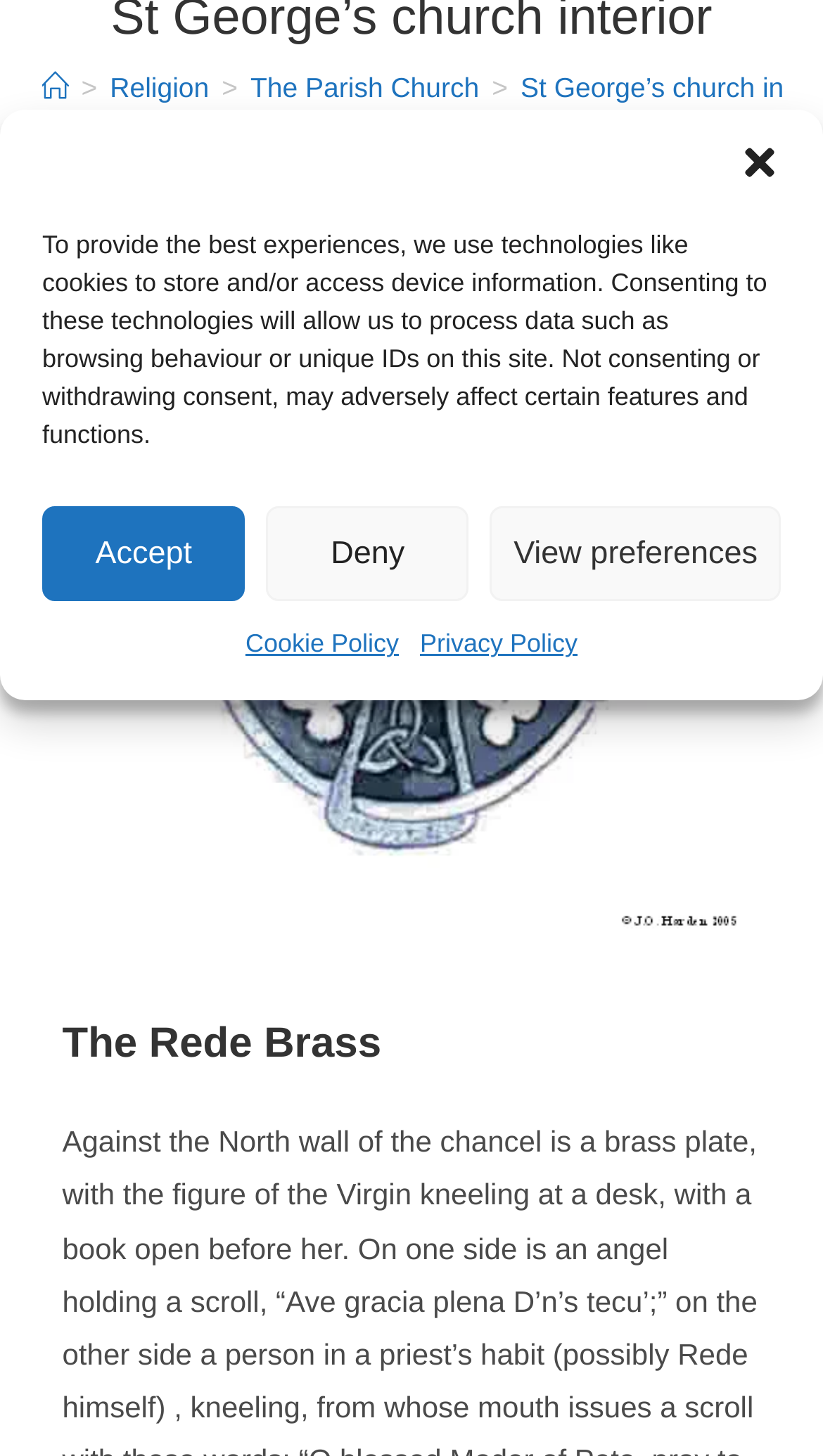Identify the bounding box coordinates for the UI element described by the following text: "RELATED ARTICLES". Provide the coordinates as four float numbers between 0 and 1, in the format [left, top, right, bottom].

None